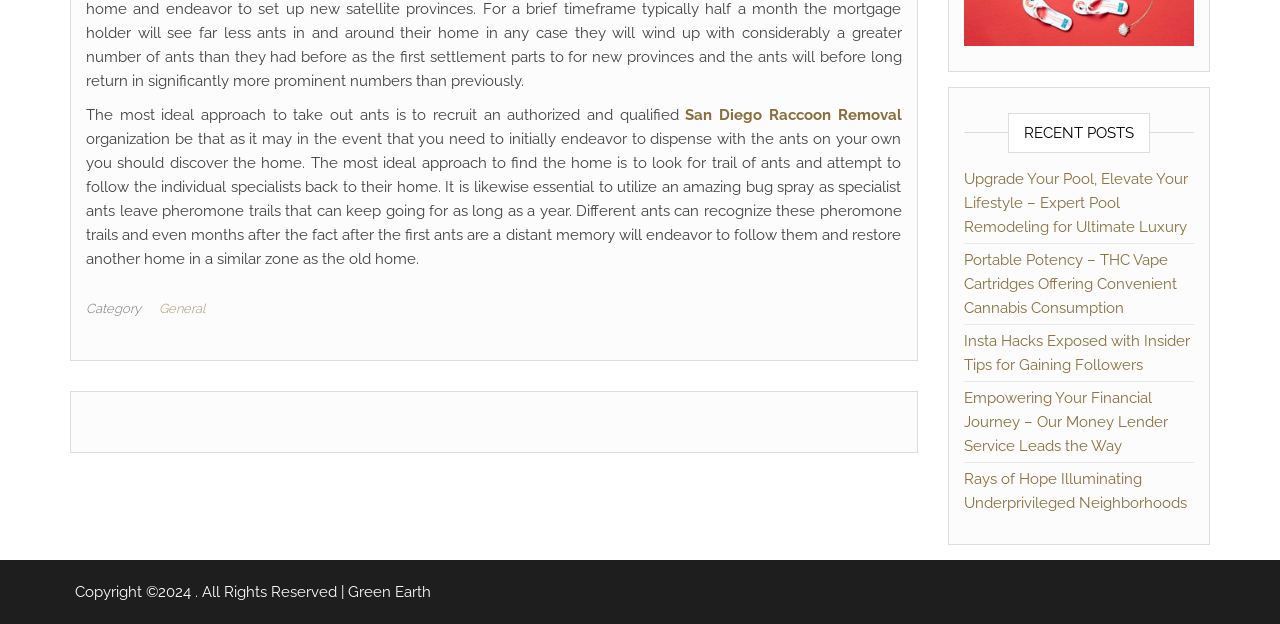Find the bounding box coordinates for the UI element that matches this description: "General".

[0.124, 0.482, 0.166, 0.506]